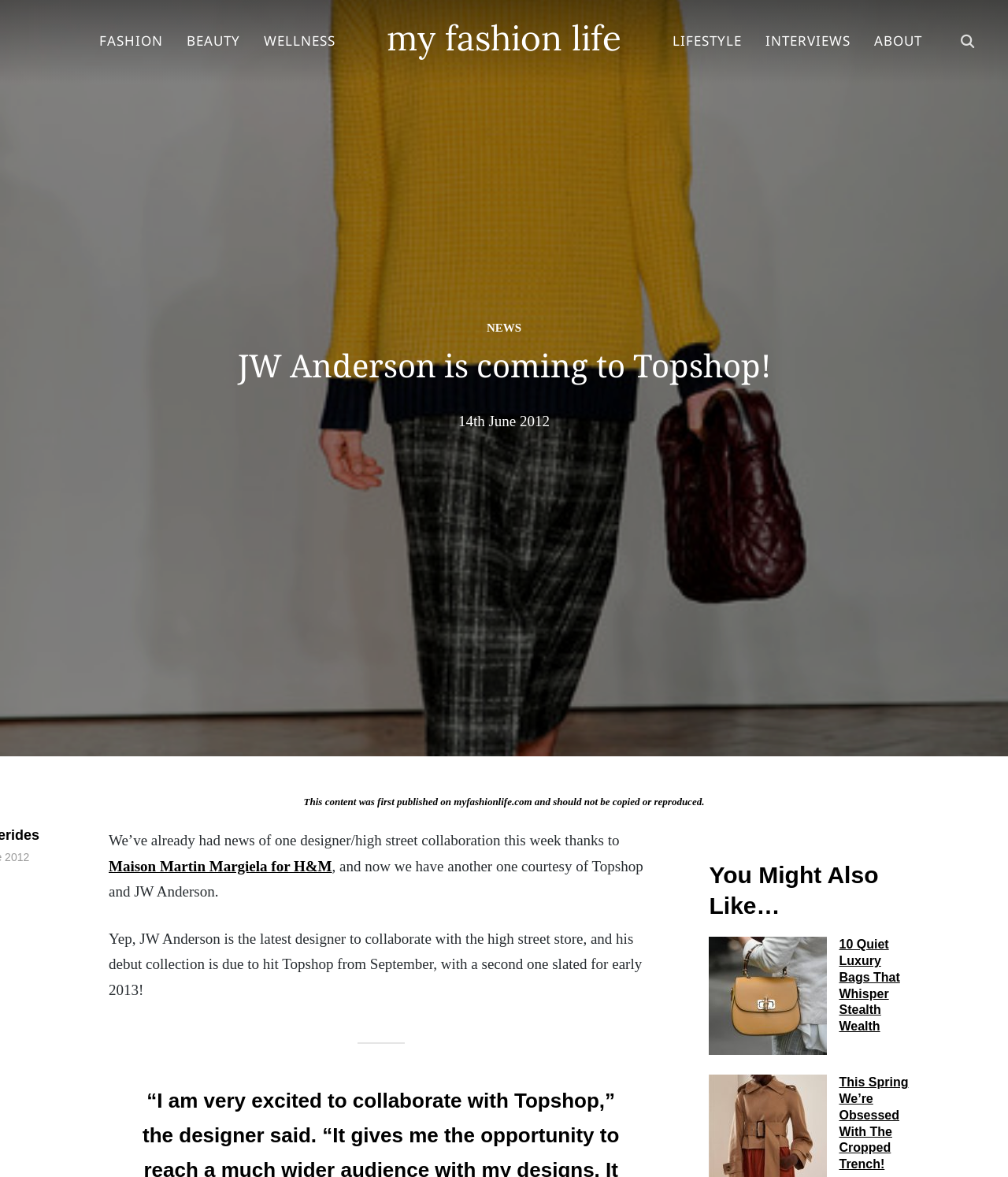When is JW Anderson's debut collection expected to hit Topshop?
Based on the visual, give a brief answer using one word or a short phrase.

September